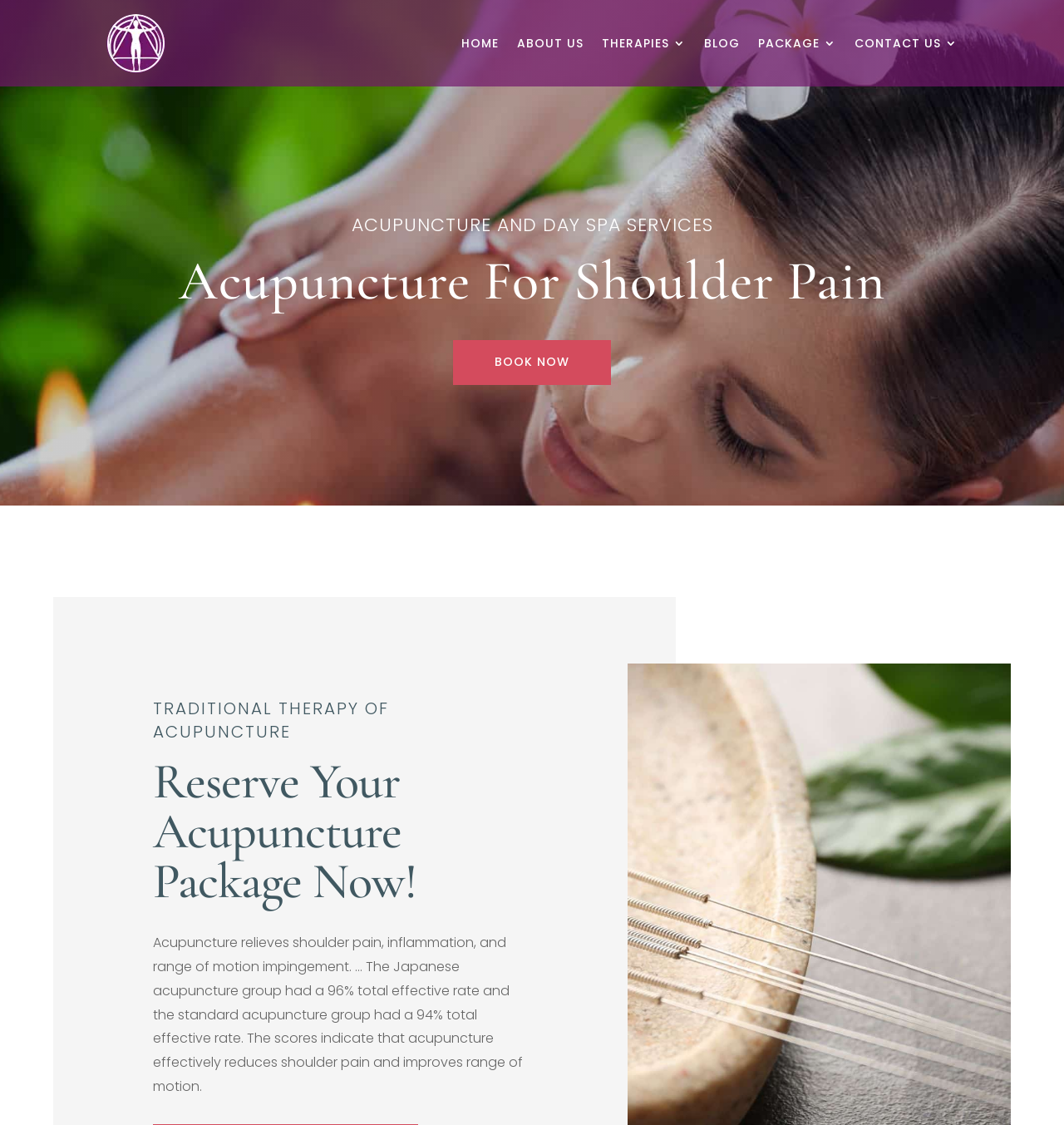Return the bounding box coordinates of the UI element that corresponds to this description: "CONTACT US". The coordinates must be given as four float numbers in the range of 0 and 1, [left, top, right, bottom].

[0.803, 0.01, 0.9, 0.067]